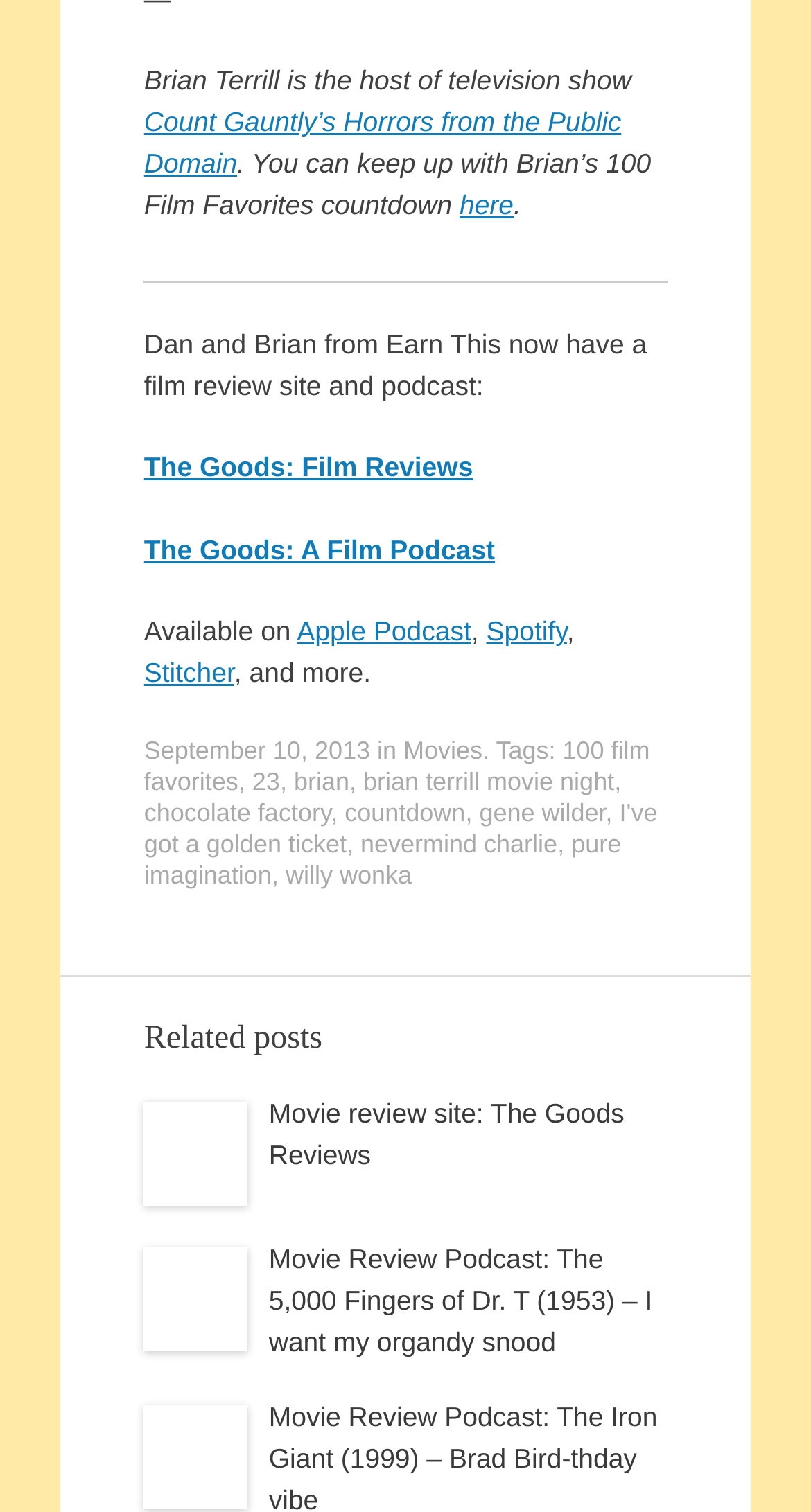Please use the details from the image to answer the following question comprehensively:
What is the topic of the related post with the heading 'Movie Review Podcast'?

The webpage mentions a related post with the heading 'Movie Review Podcast: The 5,000 Fingers of Dr. T (1953) – I want my organdy snood' in the link element with ID 743, indicating that the topic of the related post is the movie 'The 5,000 Fingers of Dr. T (1953)'.